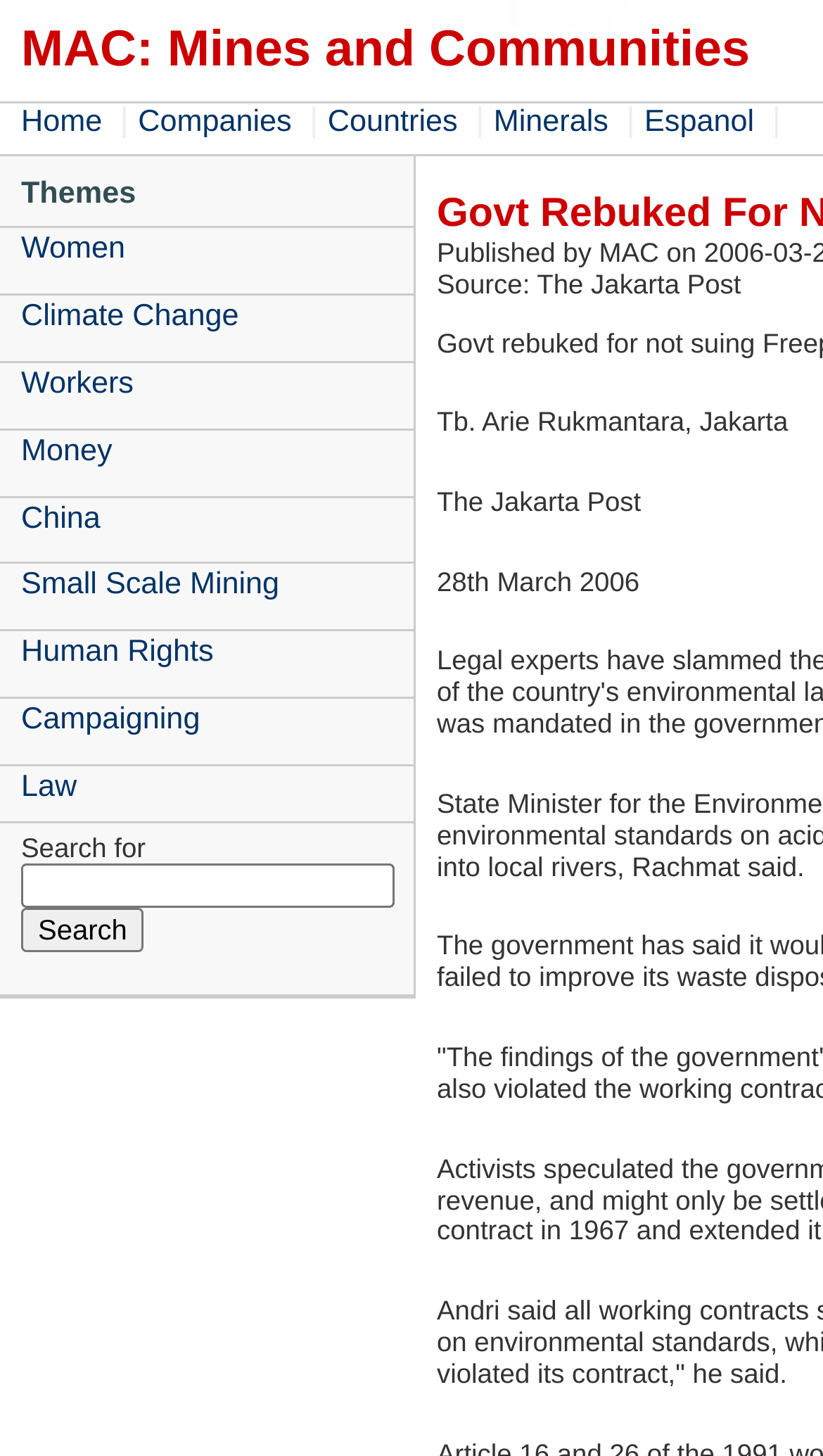Please indicate the bounding box coordinates for the clickable area to complete the following task: "search for something". The coordinates should be specified as four float numbers between 0 and 1, i.e., [left, top, right, bottom].

[0.026, 0.594, 0.479, 0.624]